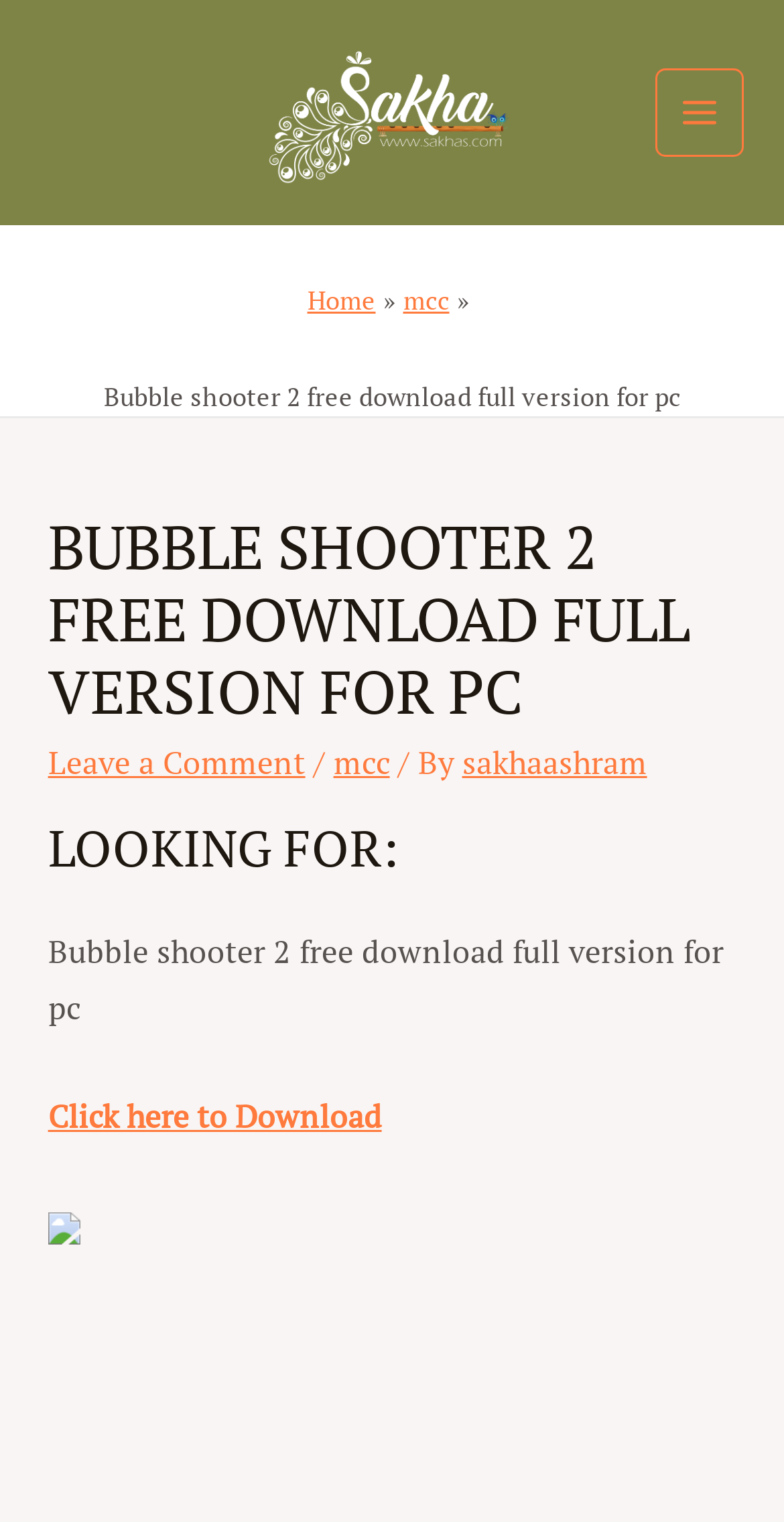Identify the bounding box coordinates for the element you need to click to achieve the following task: "Open the main menu". The coordinates must be four float values ranging from 0 to 1, formatted as [left, top, right, bottom].

[0.837, 0.045, 0.949, 0.103]